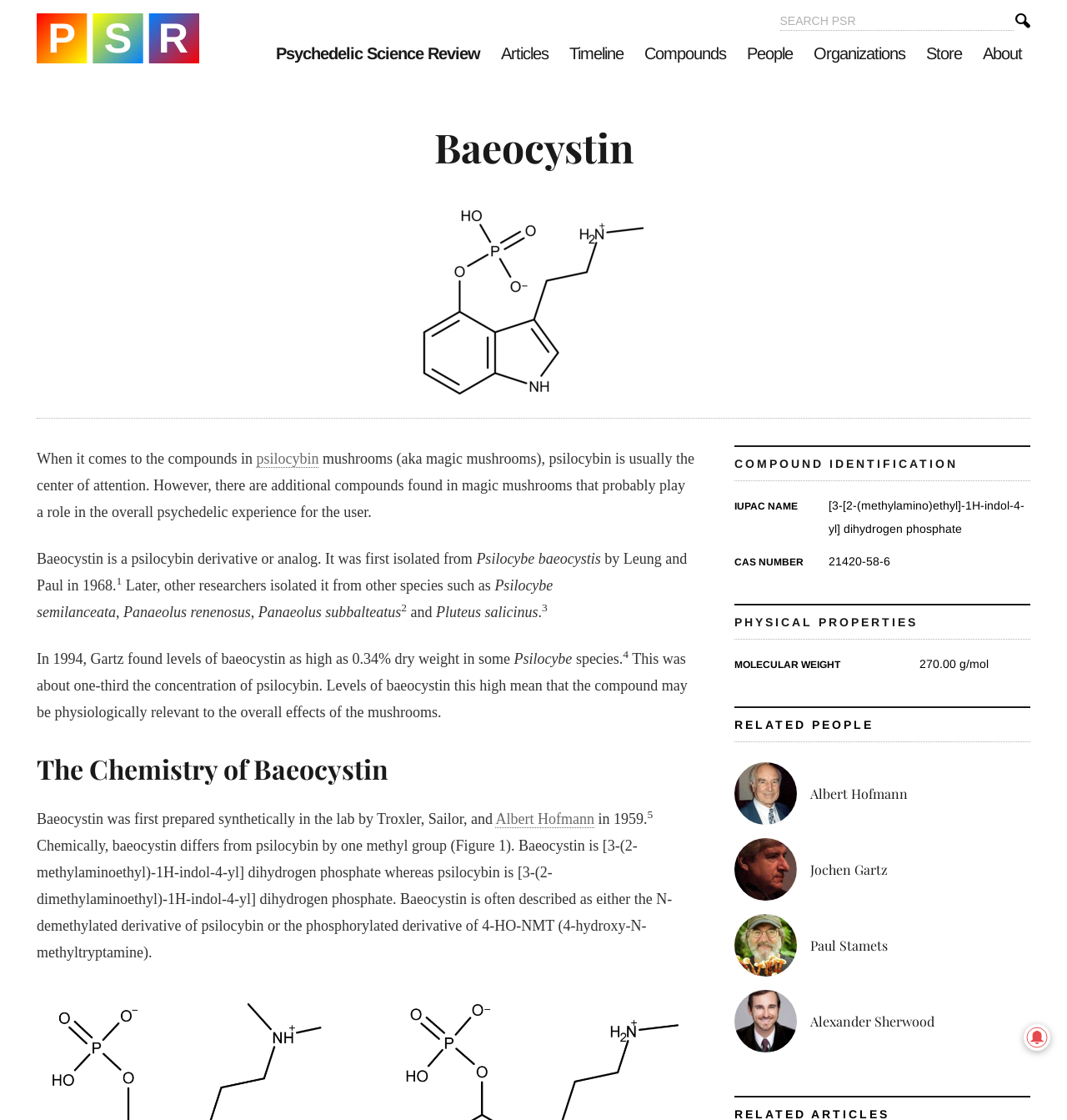Respond to the question below with a concise word or phrase:
Who found levels of baeocystin as high as 0.34% dry weight in some Psilocybe species?

Gartz